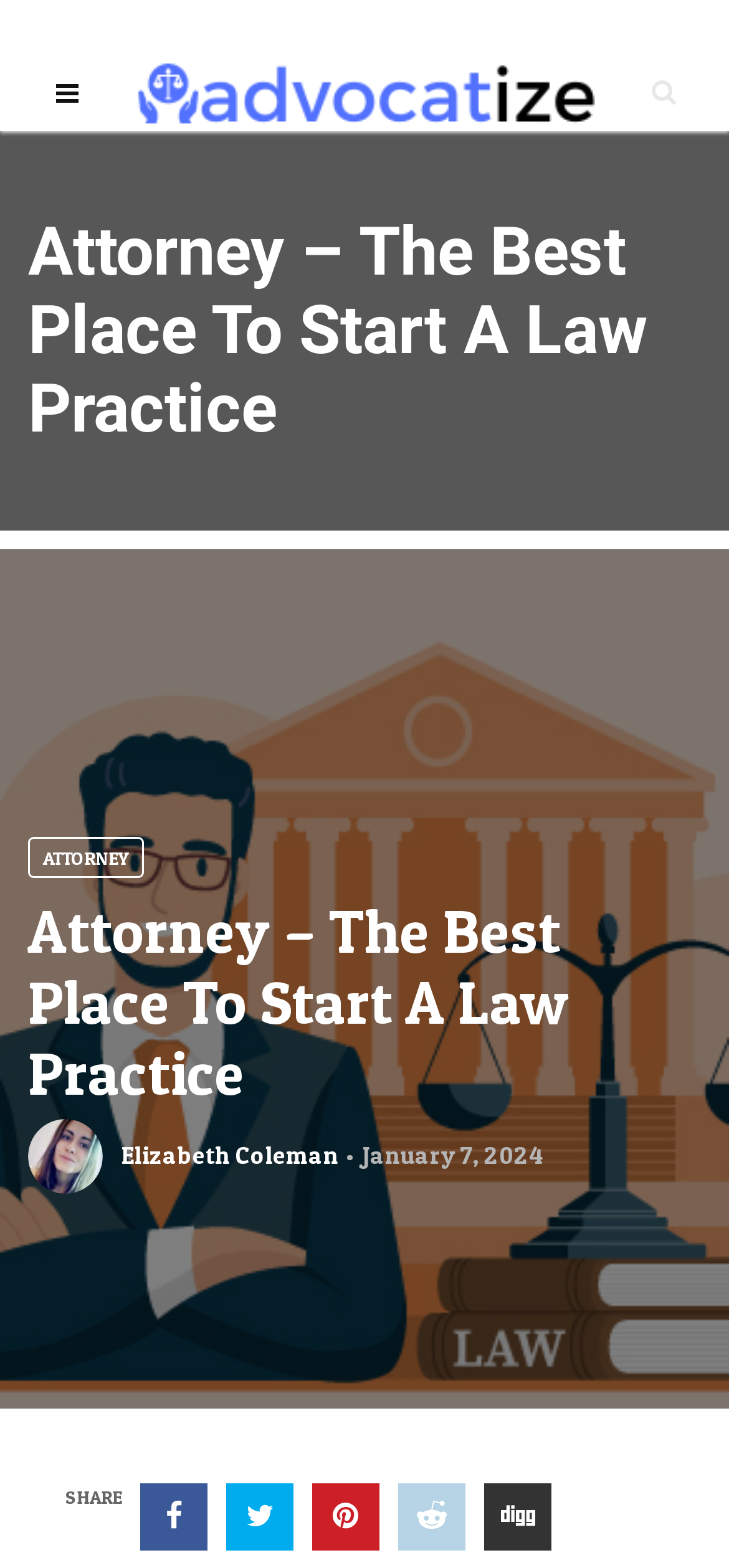Predict the bounding box coordinates for the UI element described as: "Elizabeth Coleman". The coordinates should be four float numbers between 0 and 1, presented as [left, top, right, bottom].

[0.167, 0.727, 0.464, 0.746]